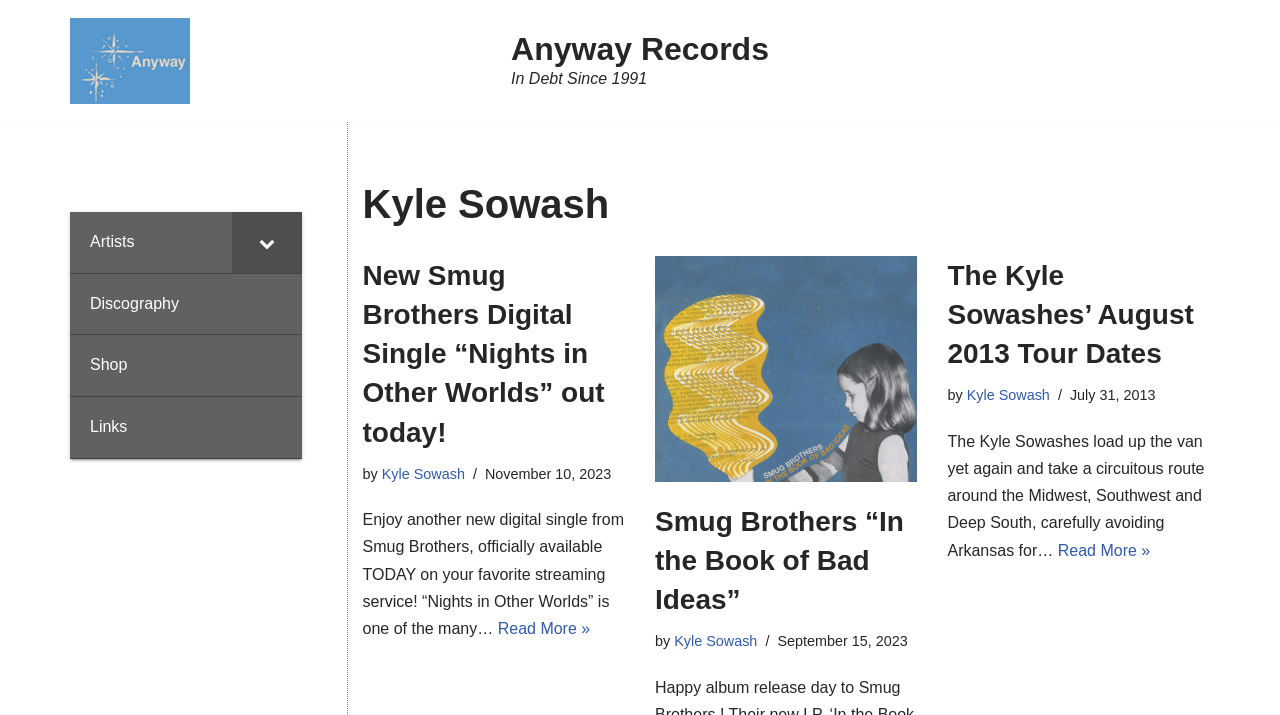Determine the bounding box for the UI element as described: "Links". The coordinates should be represented as four float numbers between 0 and 1, formatted as [left, top, right, bottom].

[0.055, 0.556, 0.236, 0.642]